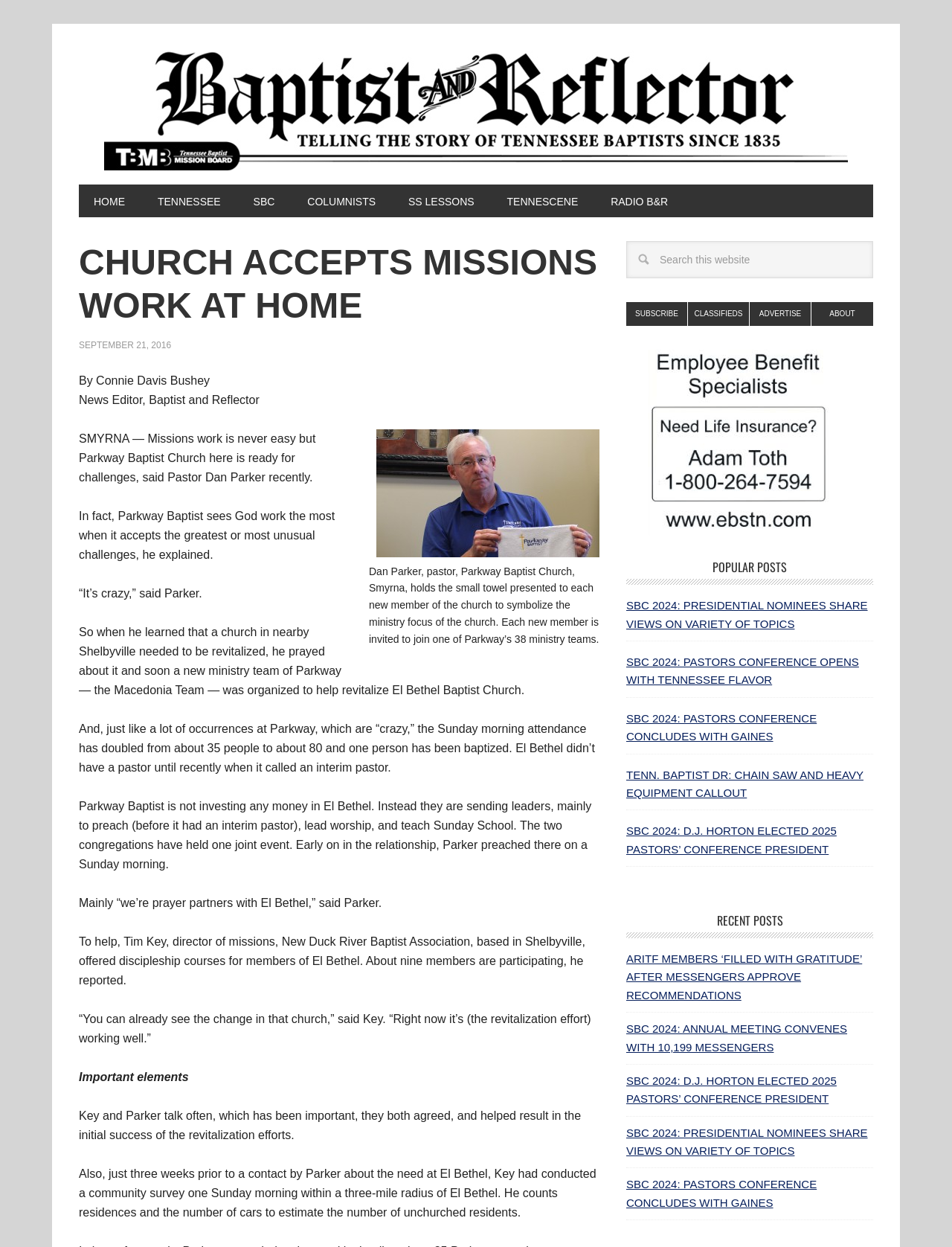Extract the main heading from the webpage content.

CHURCH ACCEPTS MISSIONS WORK AT HOME